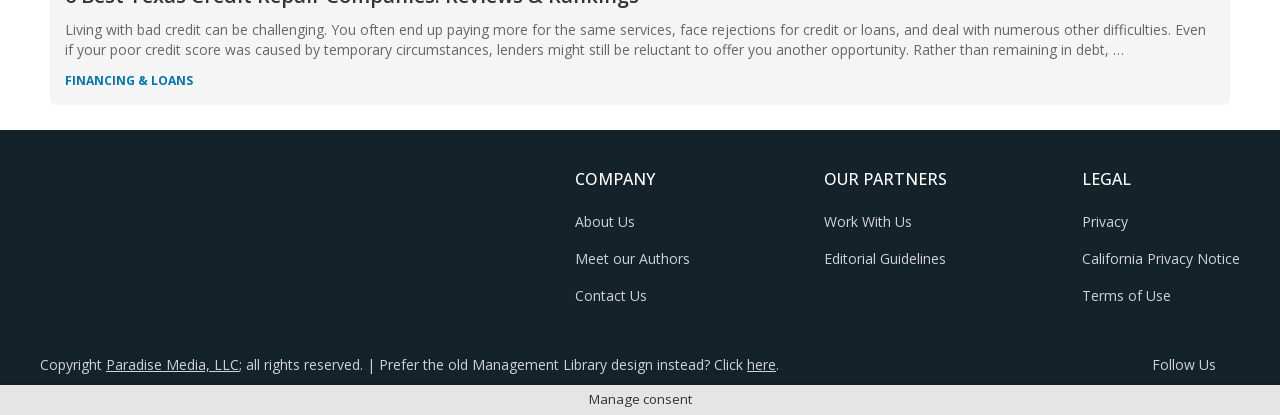What is the 'Manage consent' button for?
Provide a detailed answer to the question using information from the image.

The 'Manage consent' button is likely for managing user consent for data collection or tracking, which is a common feature on websites to comply with privacy regulations.